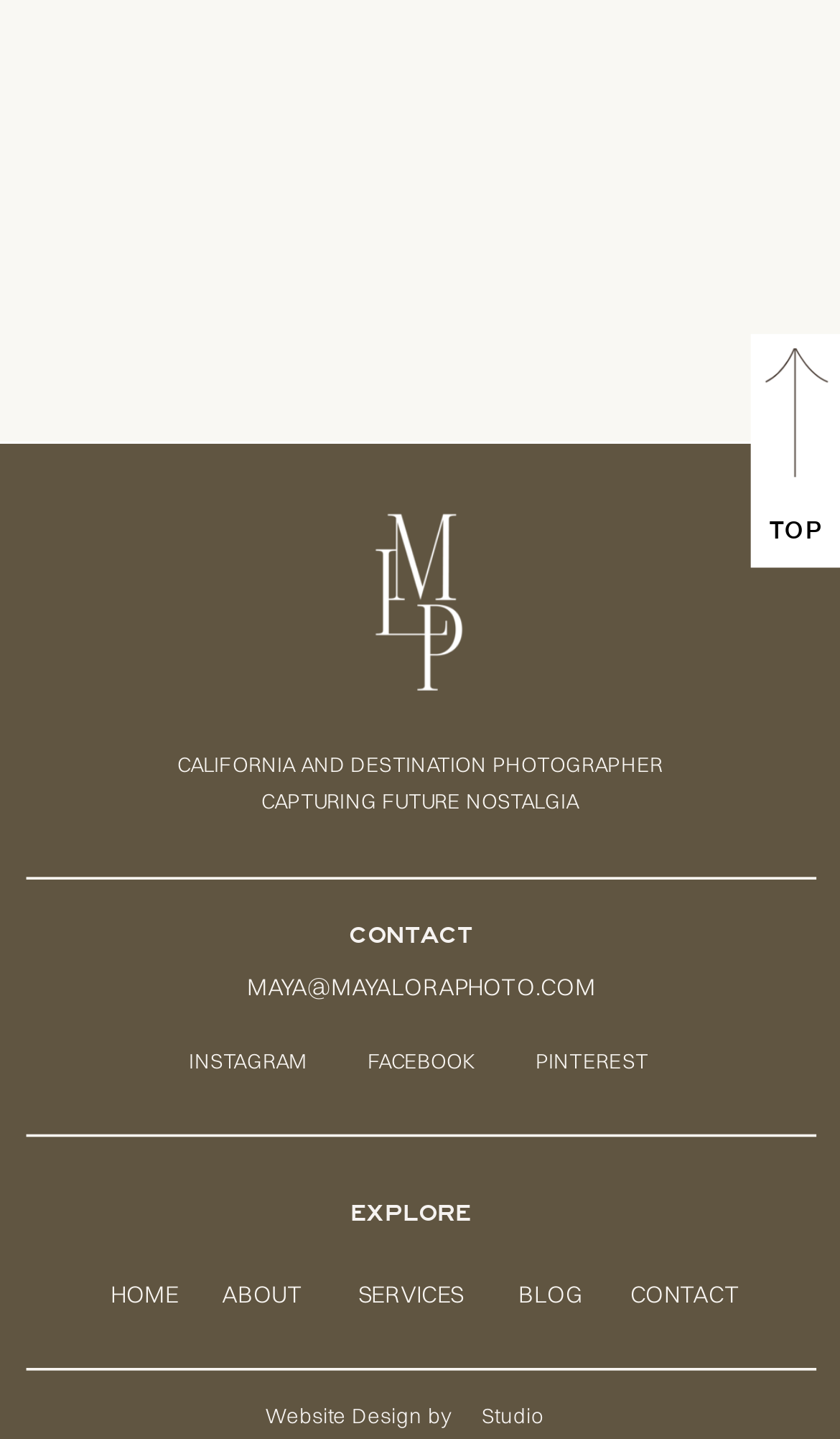Identify and provide the bounding box for the element described by: "SERVICES".

[0.416, 0.885, 0.562, 0.916]